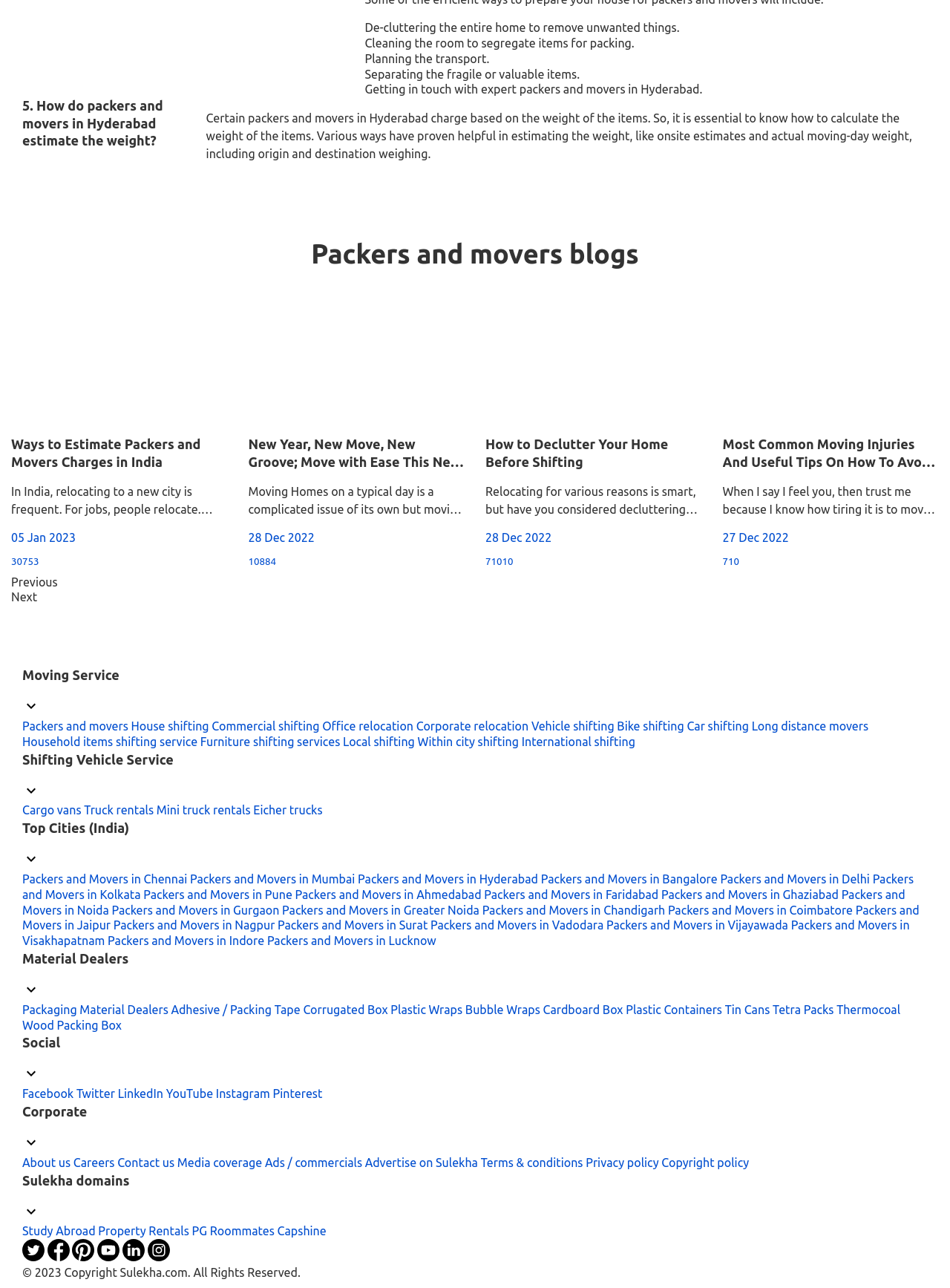Determine the bounding box coordinates for the area that needs to be clicked to fulfill this task: "Get in touch with expert packers and movers in Hyderabad". The coordinates must be given as four float numbers between 0 and 1, i.e., [left, top, right, bottom].

[0.384, 0.064, 0.739, 0.075]